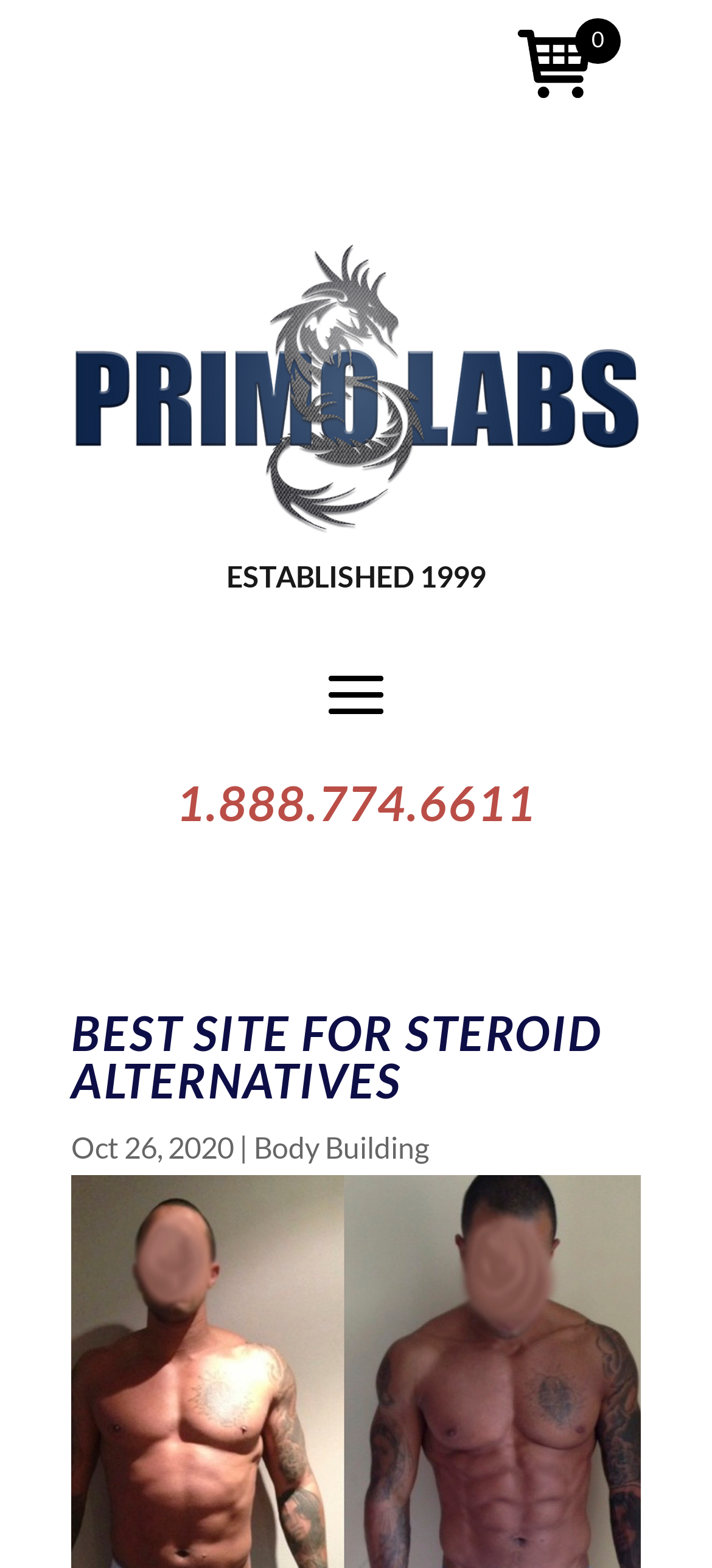Using the provided element description, identify the bounding box coordinates as (top-left x, top-left y, bottom-right x, bottom-right y). Ensure all values are between 0 and 1. Description: 0

[0.718, 0.012, 0.846, 0.08]